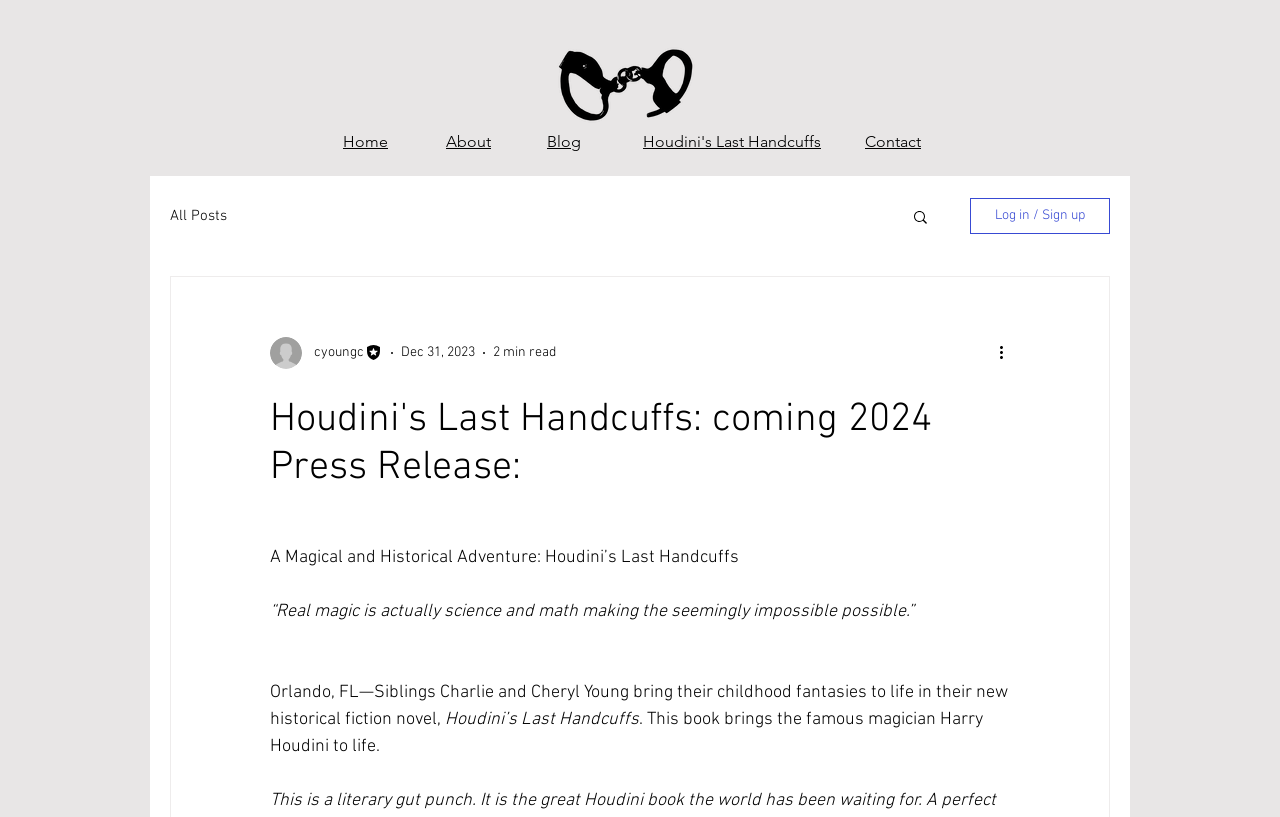Determine the bounding box coordinates of the section I need to click to execute the following instruction: "Click the 'Home' link". Provide the coordinates as four float numbers between 0 and 1, i.e., [left, top, right, bottom].

[0.268, 0.163, 0.303, 0.187]